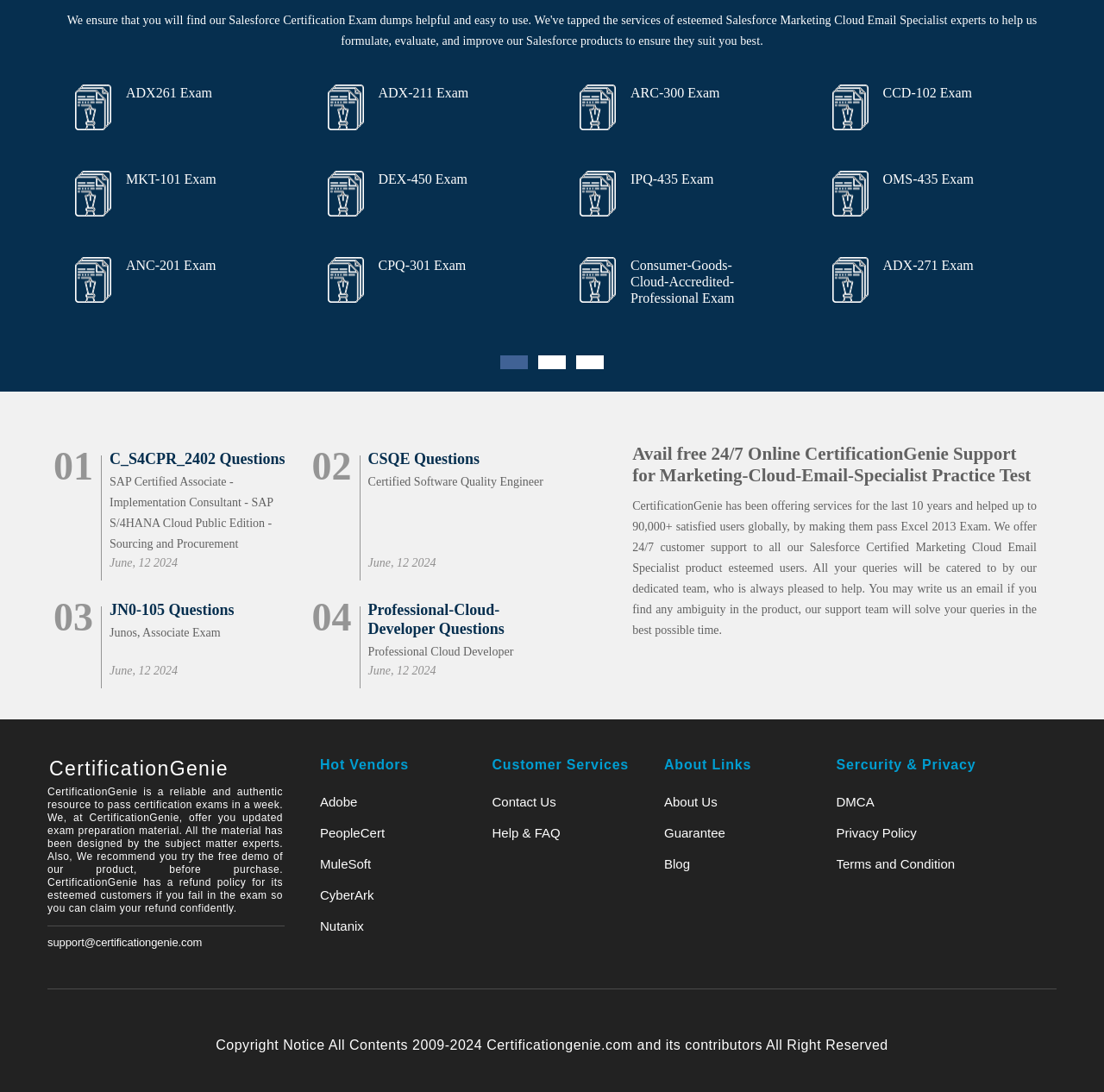Please identify the coordinates of the bounding box for the clickable region that will accomplish this instruction: "Contact the support team via 'support@certificationgenie.com'".

[0.043, 0.858, 0.183, 0.868]